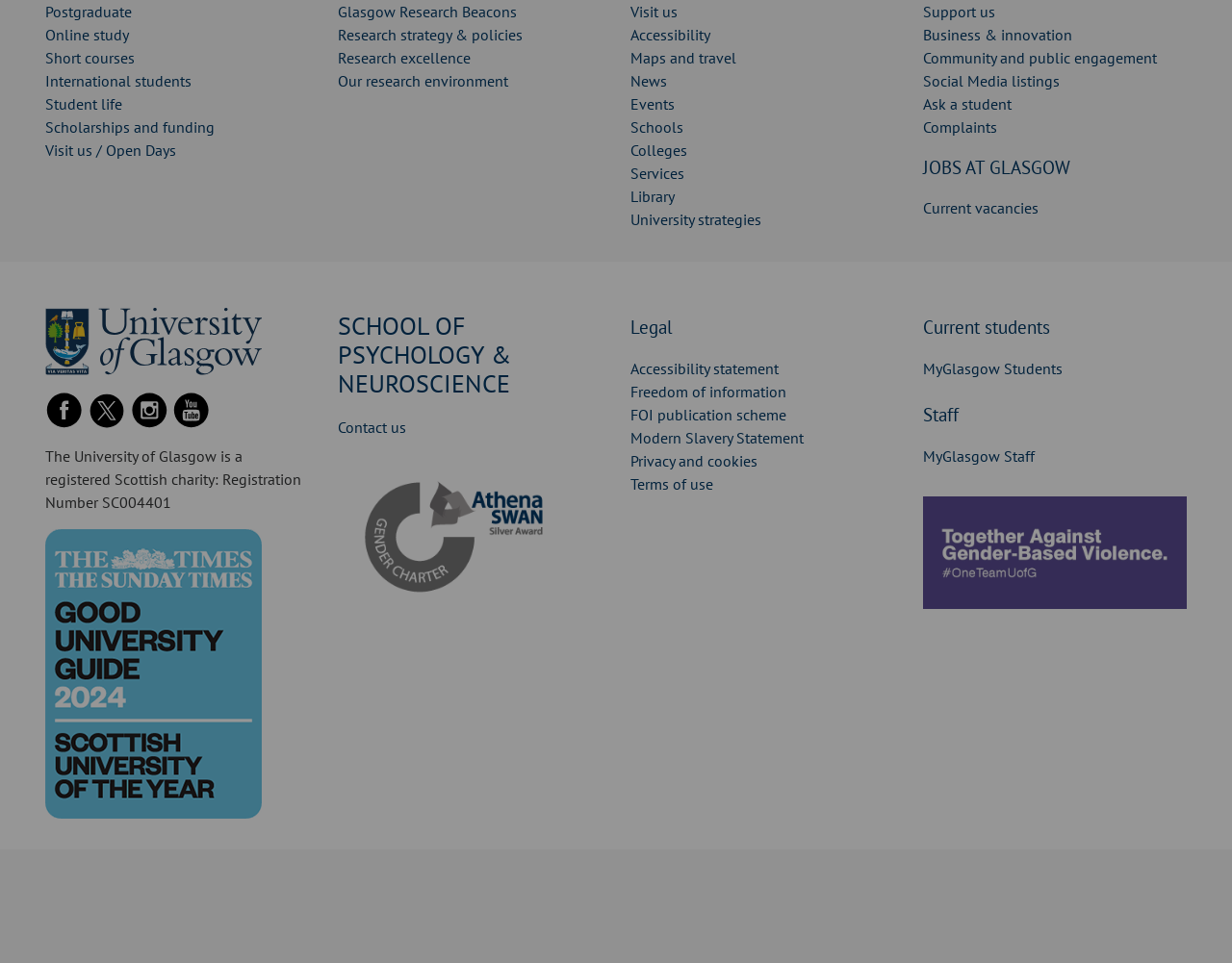Please determine the bounding box coordinates of the element's region to click in order to carry out the following instruction: "Visit the University of Glasgow on Facebook". The coordinates should be four float numbers between 0 and 1, i.e., [left, top, right, bottom].

[0.037, 0.413, 0.068, 0.433]